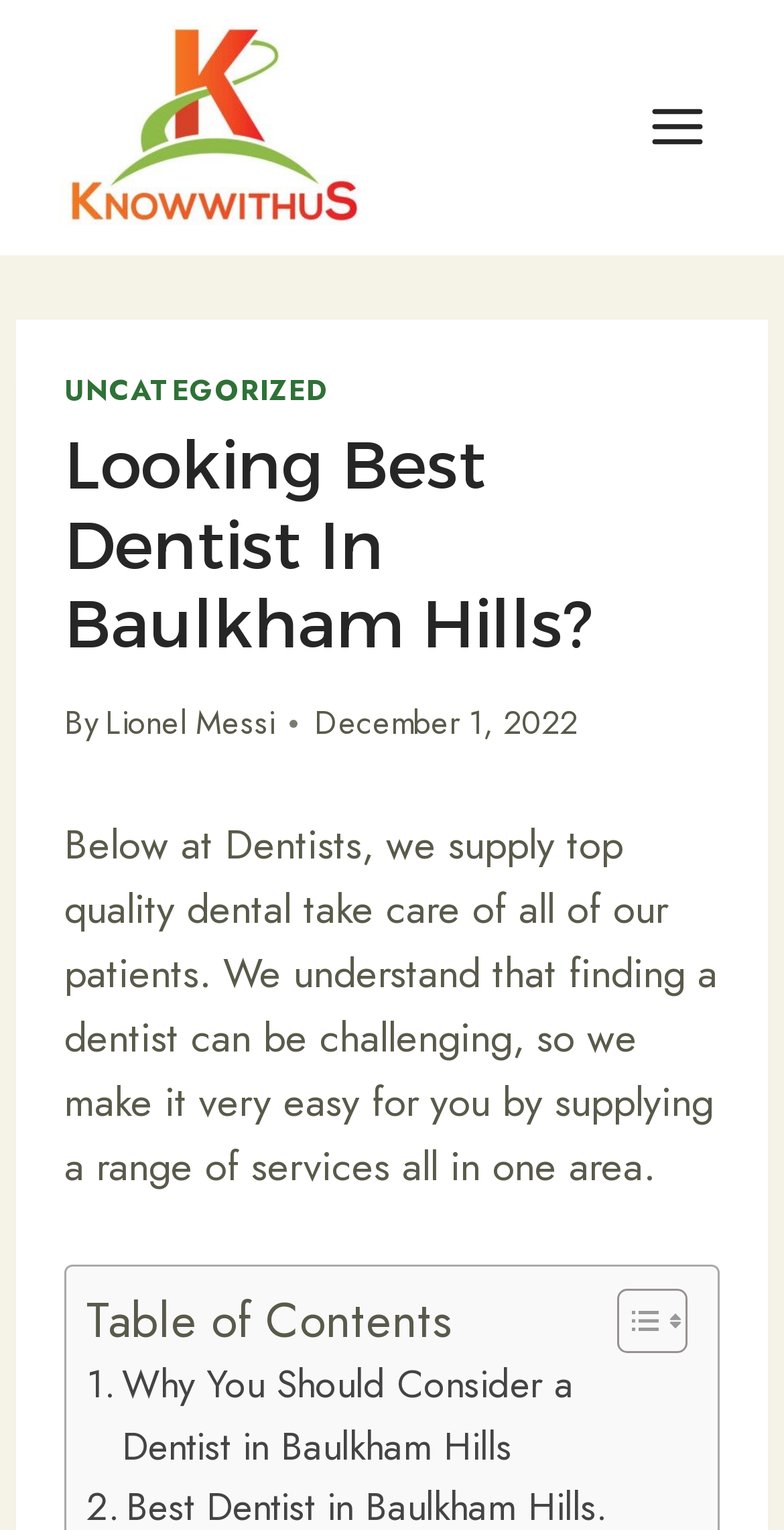How many sections are present in the table of contents? From the image, respond with a single word or brief phrase.

1